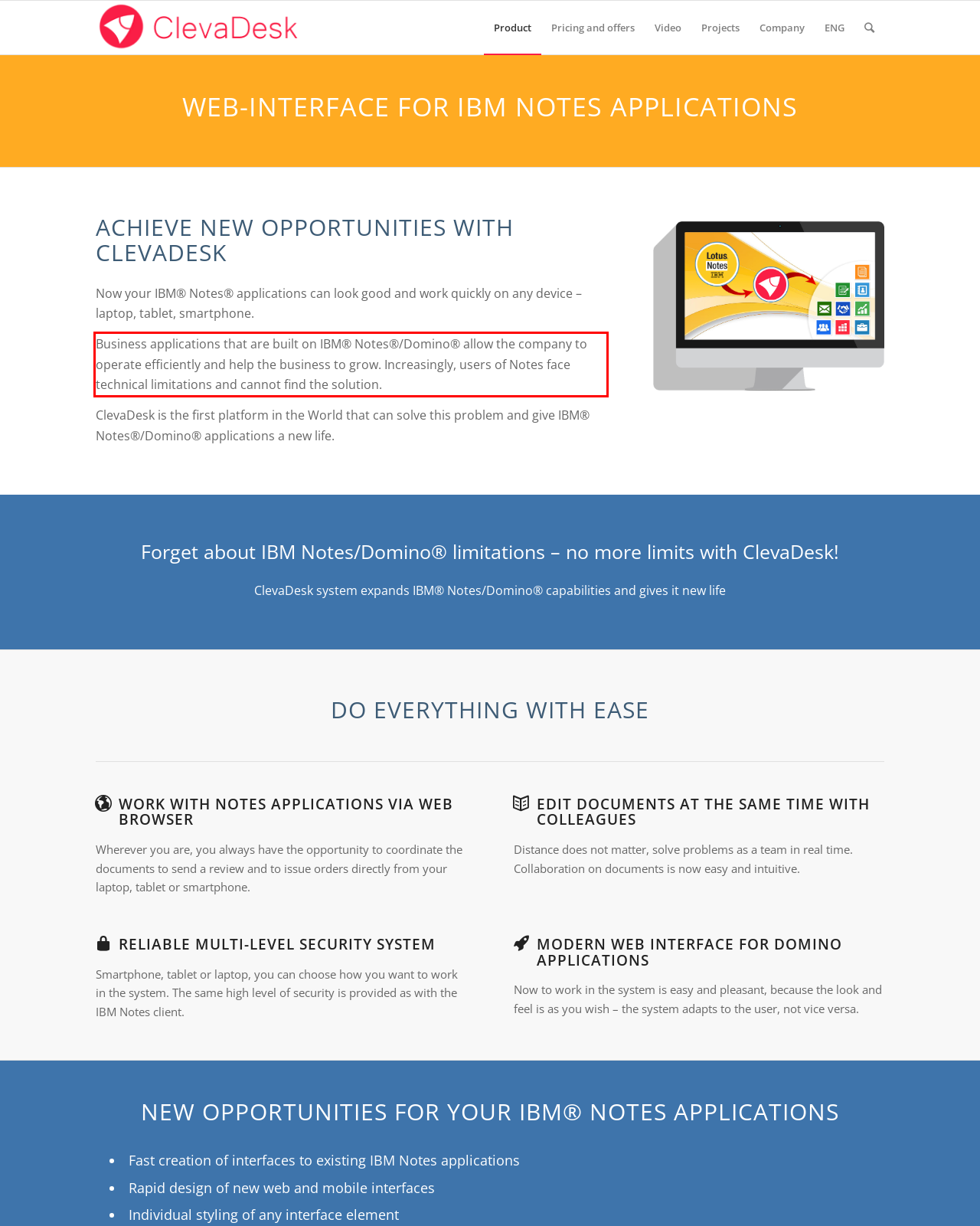Using the provided screenshot, read and generate the text content within the red-bordered area.

Business applications that are built on IBM® Notes®/Domino® allow the company to operate efficiently and help the business to grow. Increasingly, users of Notes face technical limitations and cannot find the solution.